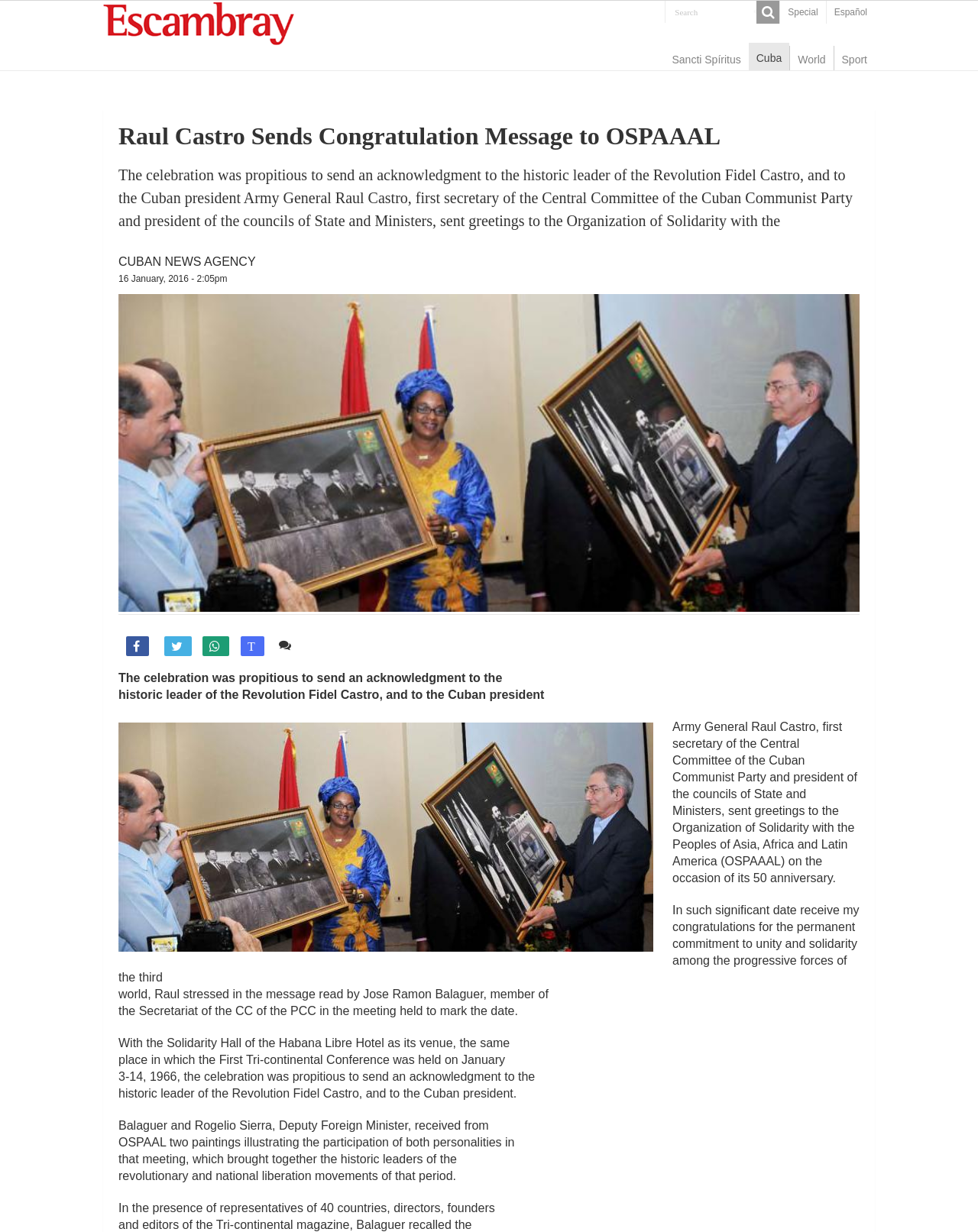How many countries were represented at the celebration?
Based on the image, give a one-word or short phrase answer.

40